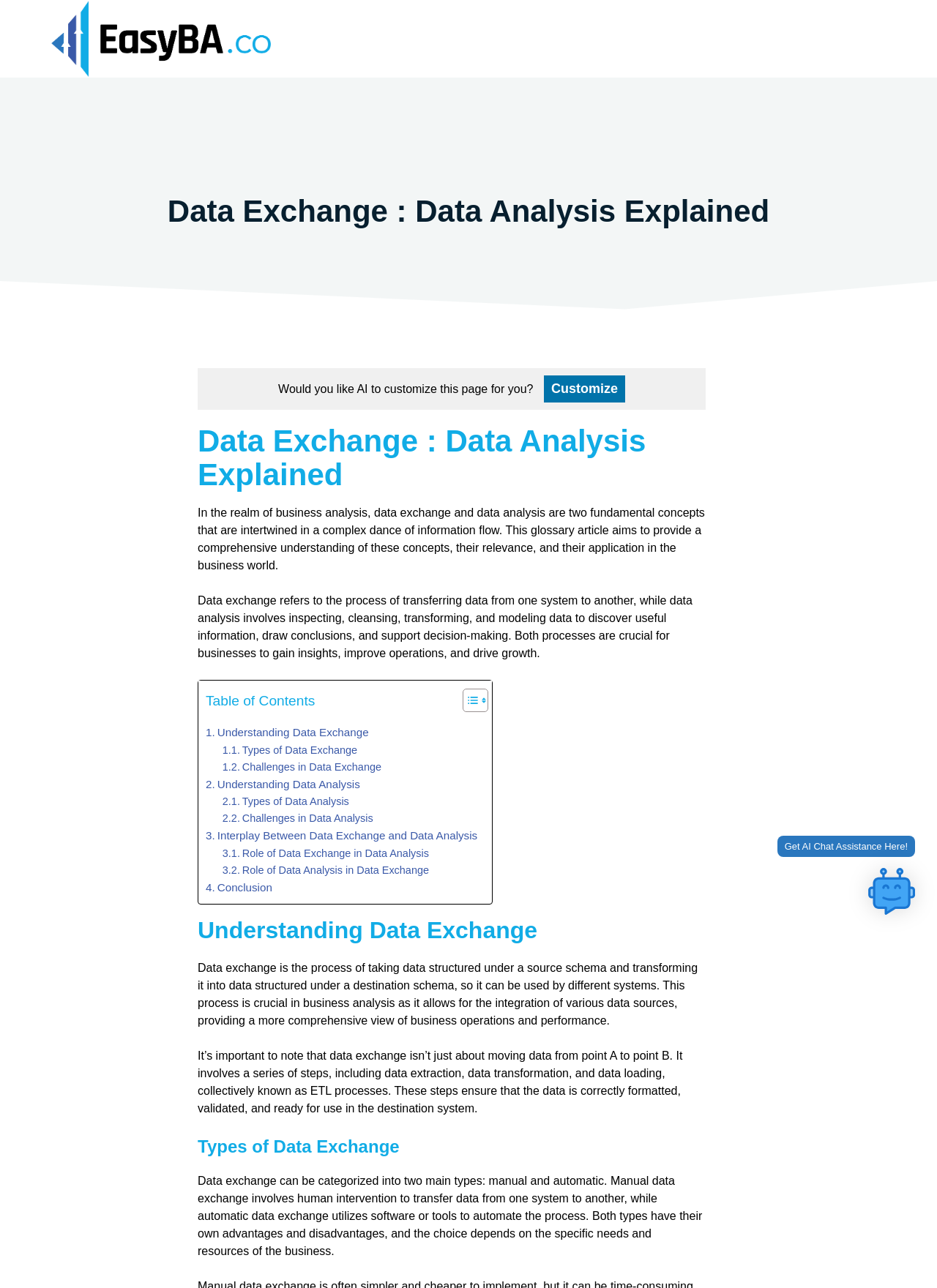Can you provide the bounding box coordinates for the element that should be clicked to implement the instruction: "Read more about 'Understanding Data Exchange'"?

[0.22, 0.562, 0.393, 0.576]